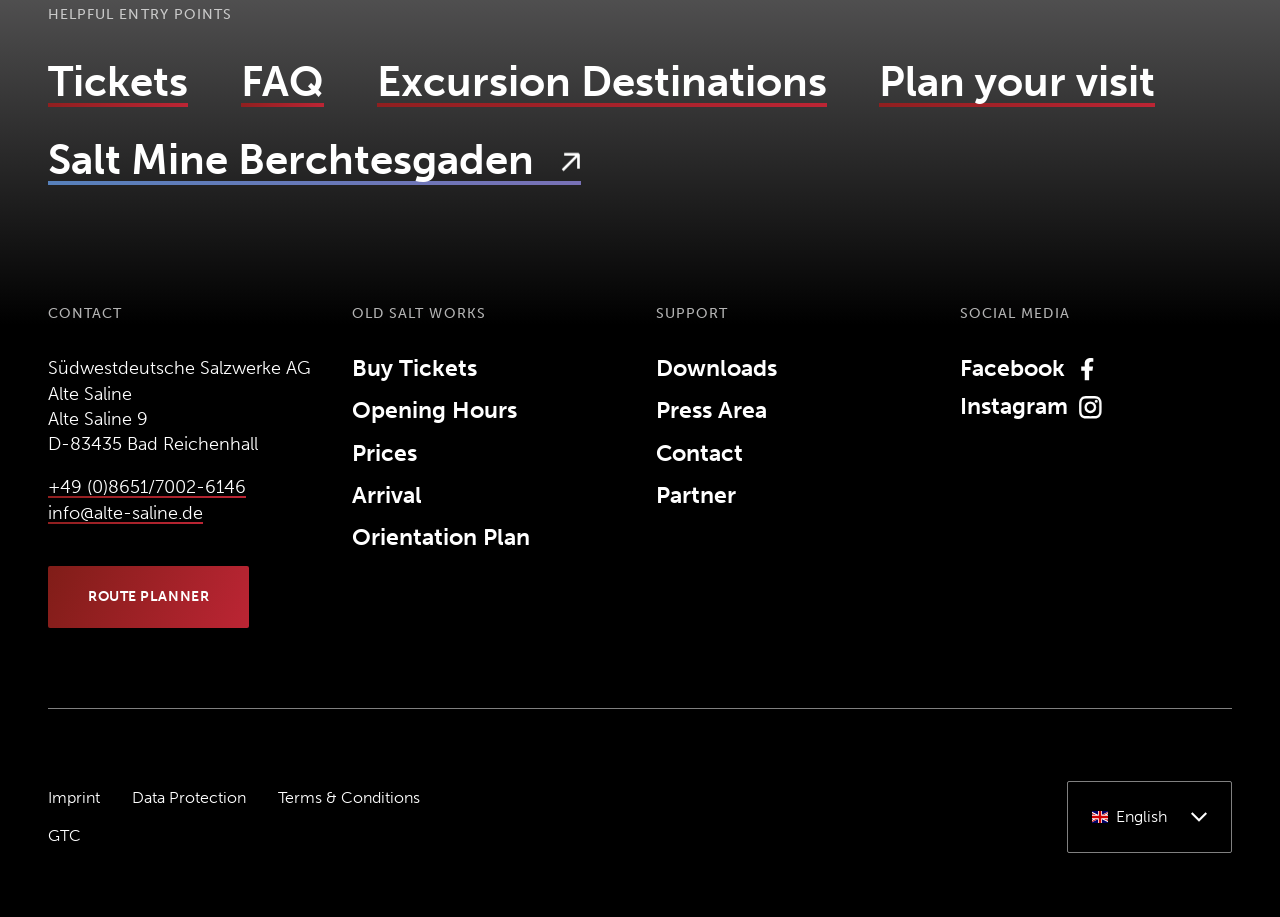Pinpoint the bounding box coordinates of the element that must be clicked to accomplish the following instruction: "Click on Tickets". The coordinates should be in the format of four float numbers between 0 and 1, i.e., [left, top, right, bottom].

[0.038, 0.061, 0.147, 0.117]